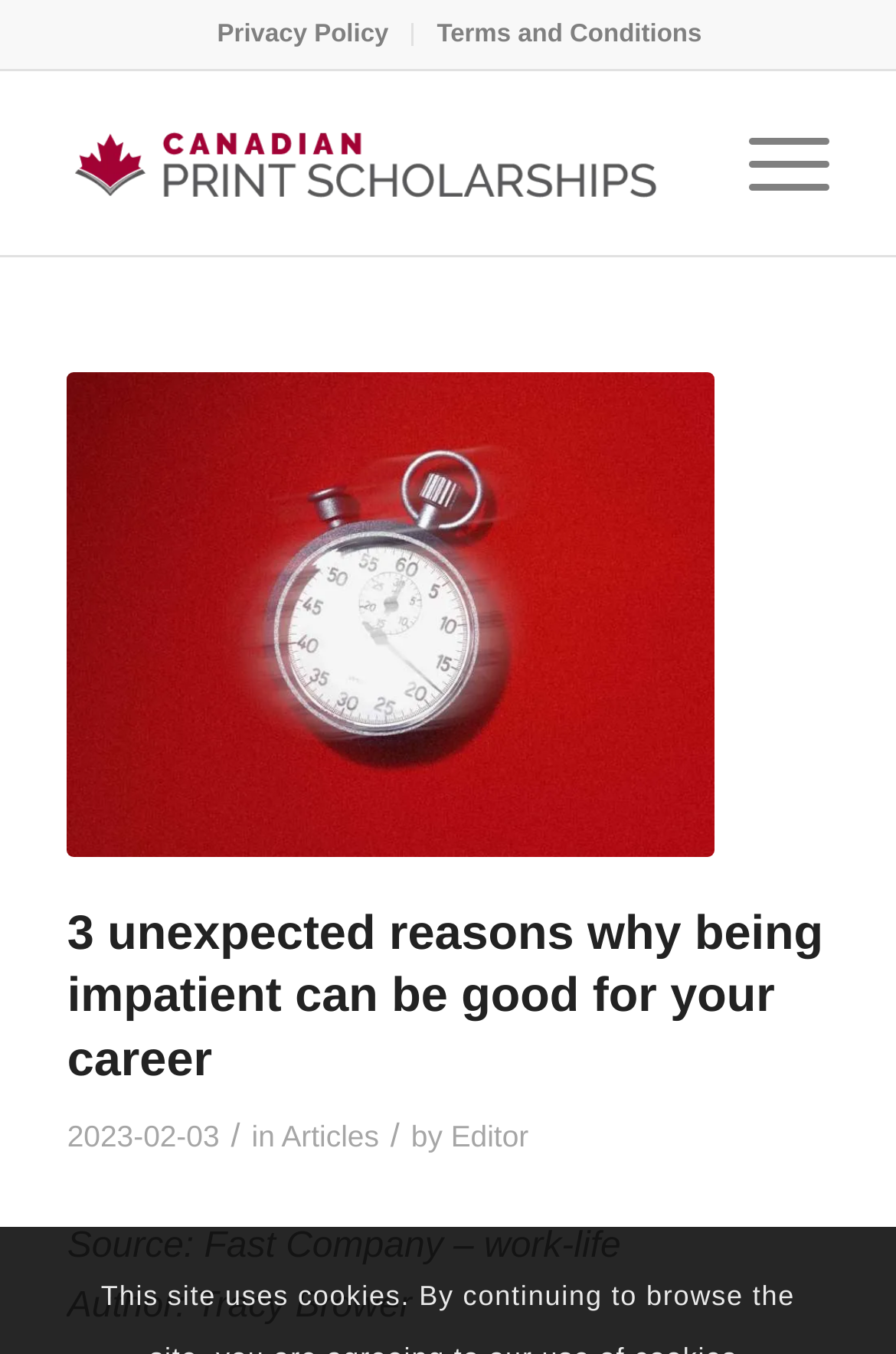Bounding box coordinates are given in the format (top-left x, top-left y, bottom-right x, bottom-right y). All values should be floating point numbers between 0 and 1. Provide the bounding box coordinate for the UI element described as: Articles

[0.314, 0.826, 0.423, 0.852]